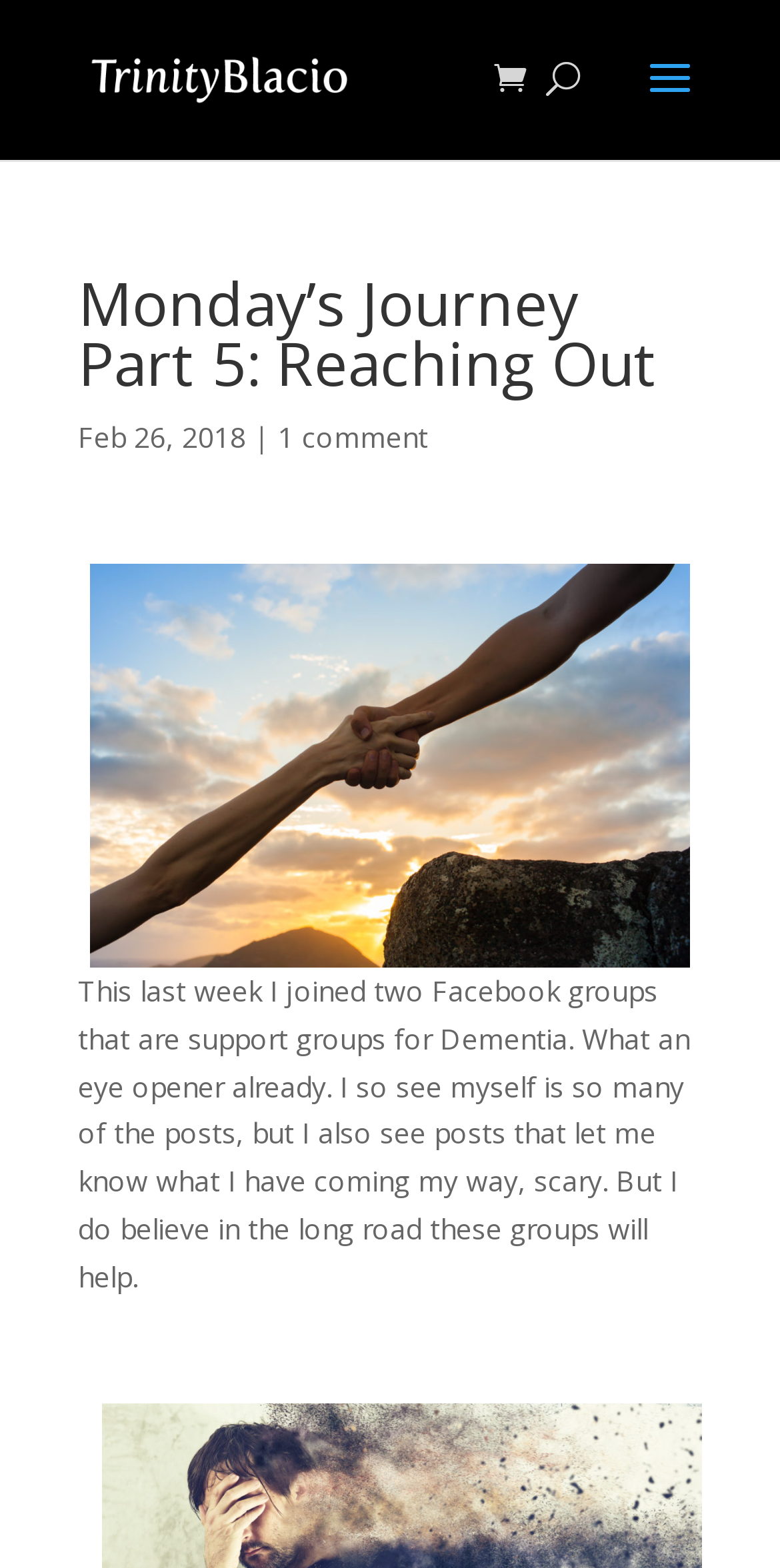Answer the question briefly using a single word or phrase: 
What is the date of the post?

Feb 26, 2018